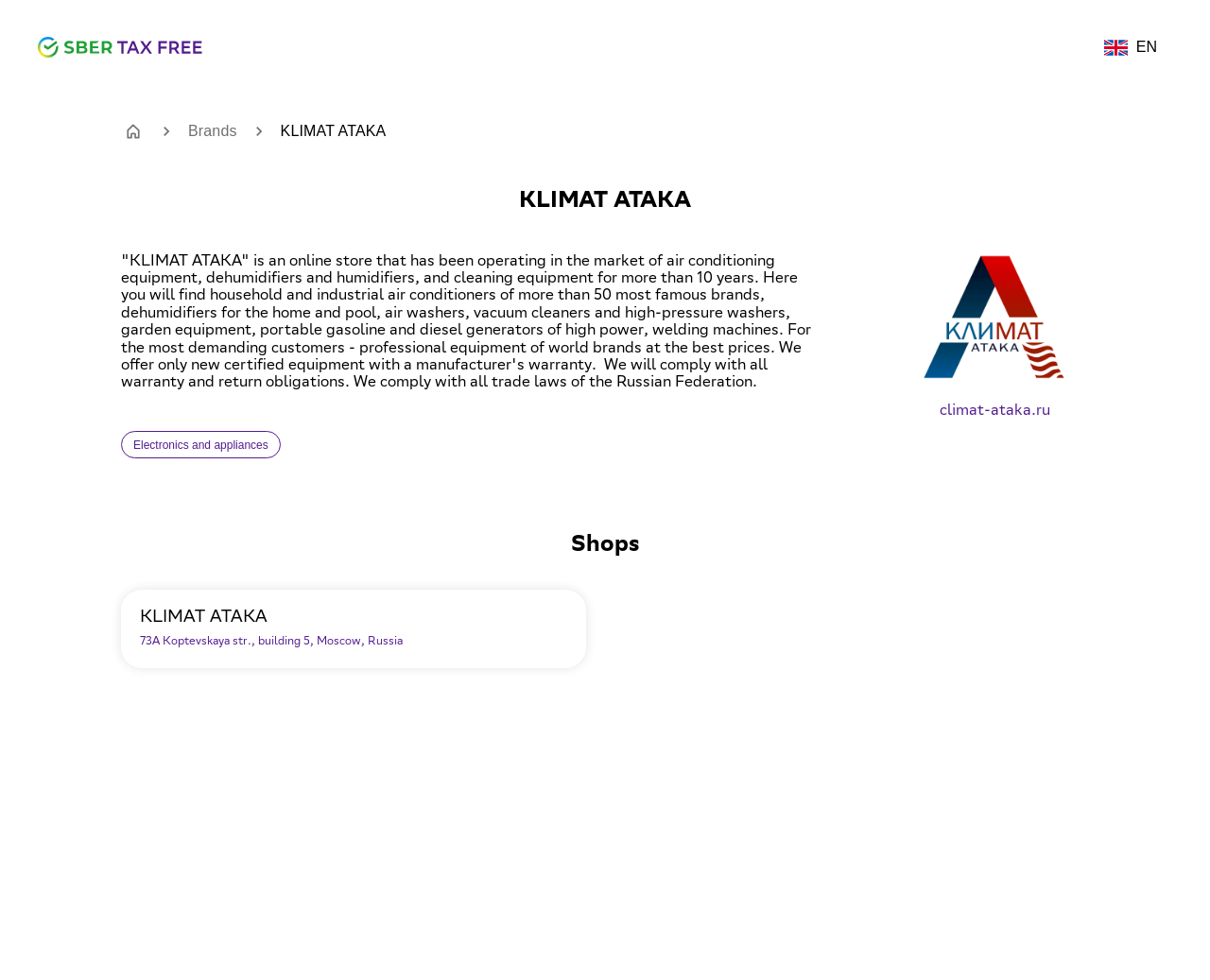What is the address of KLIMAT ATAKA's shop?
Please use the visual content to give a single word or phrase answer.

73A Koptevskaya str., building 5, Moscow, Russia